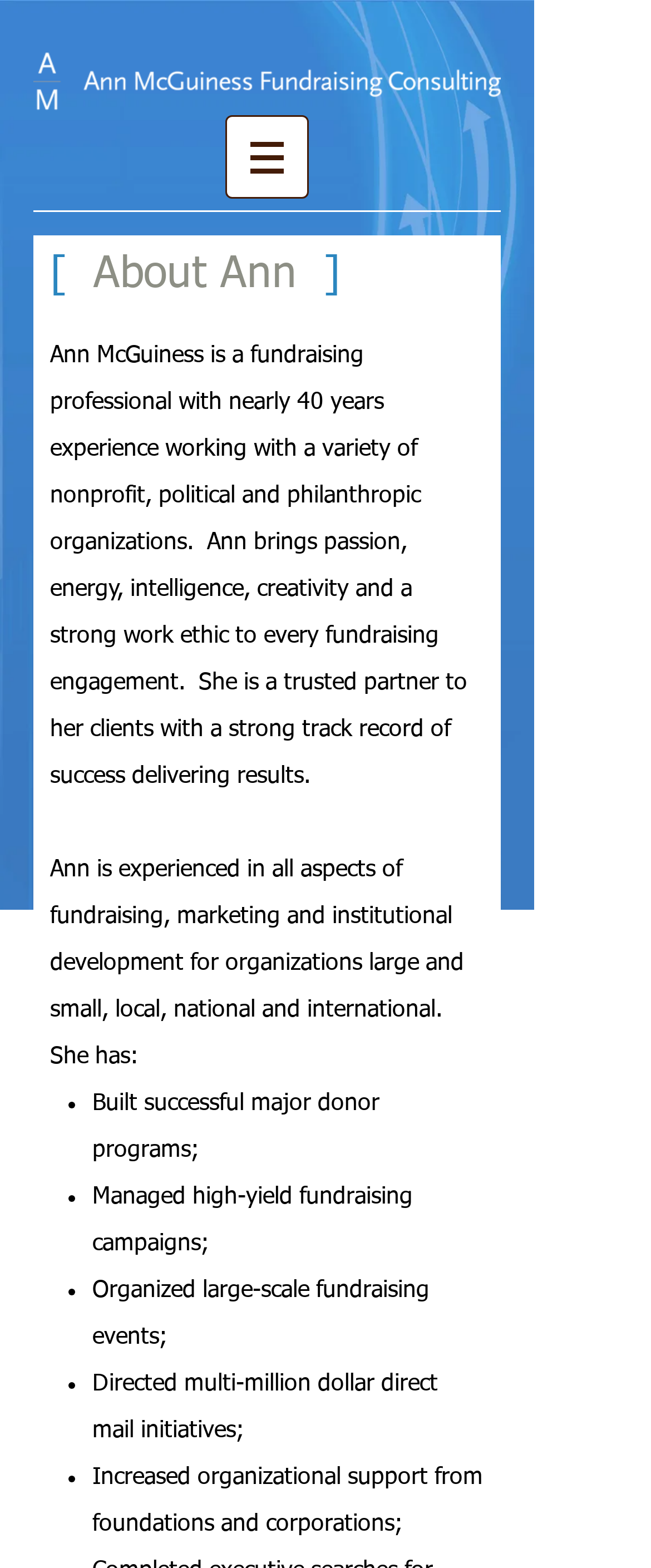What is Ann's approach to fundraising?
By examining the image, provide a one-word or phrase answer.

Passionate and creative